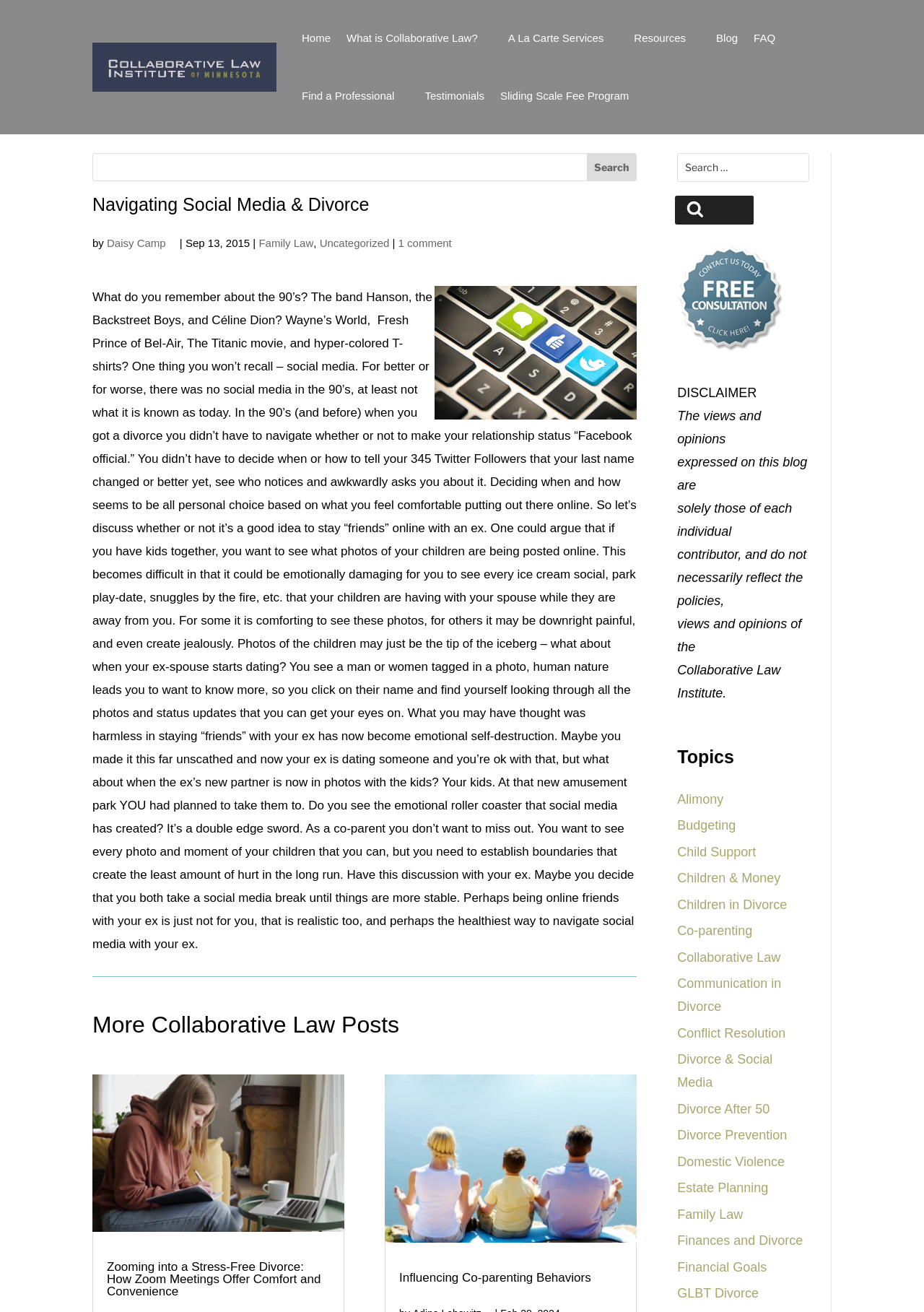Articulate a complete and detailed caption of the webpage elements.

This webpage is about navigating social media and divorce, specifically discussing the challenges of co-parenting in the digital age. At the top of the page, there is a navigation menu with links to various sections of the website, including "Home", "What is Collaborative Law?", "A La Carte Services", "Resources", "Blog", "FAQ", "Find a Professional", "Testimonials", and "Sliding Scale Fee Program".

Below the navigation menu, there is a search bar where users can enter keywords to search for specific content on the website. Next to the search bar, there is a heading that reads "Navigating Social Media & Divorce" followed by the author's name, "Daisy Camp", and the date of publication, "Sep 13, 2015".

The main content of the page is a lengthy article that discusses the challenges of navigating social media during and after a divorce, particularly when it comes to co-parenting. The article argues that social media can create emotional self-destruction and suggests establishing boundaries to minimize hurt. It also discusses the importance of having open and honest communication with one's ex-partner about social media use.

On the right-hand side of the page, there is a section titled "More Collaborative Law Posts" that lists several related articles, including "Zooming into a Stress-Free Divorce: How Zoom Meetings Offer Comfort and Convenience" and "Influencing Co-parenting Behaviors". Each article is accompanied by a thumbnail image.

At the bottom of the page, there is a disclaimer section that clarifies that the views and opinions expressed on the blog are solely those of each individual contributor and do not necessarily reflect the policies, views, and opinions of the Collaborative Law Institute. Below the disclaimer, there is a section titled "Topics" that lists various categories related to divorce and family law, including alimony, budgeting, child support, and co-parenting.